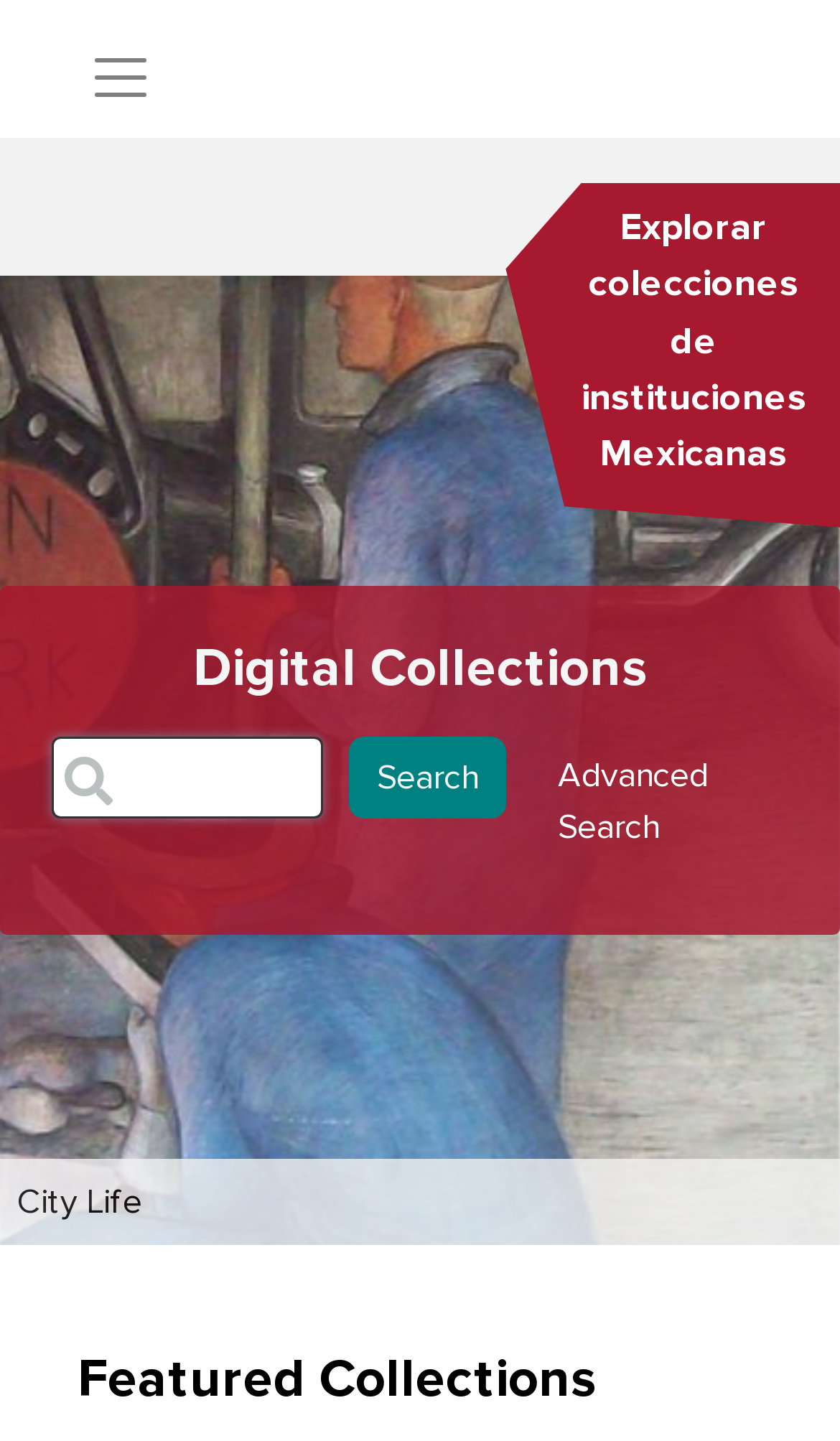Provide a short answer using a single word or phrase for the following question: 
What is the purpose of the toggle navigation button?

To collapse navigation